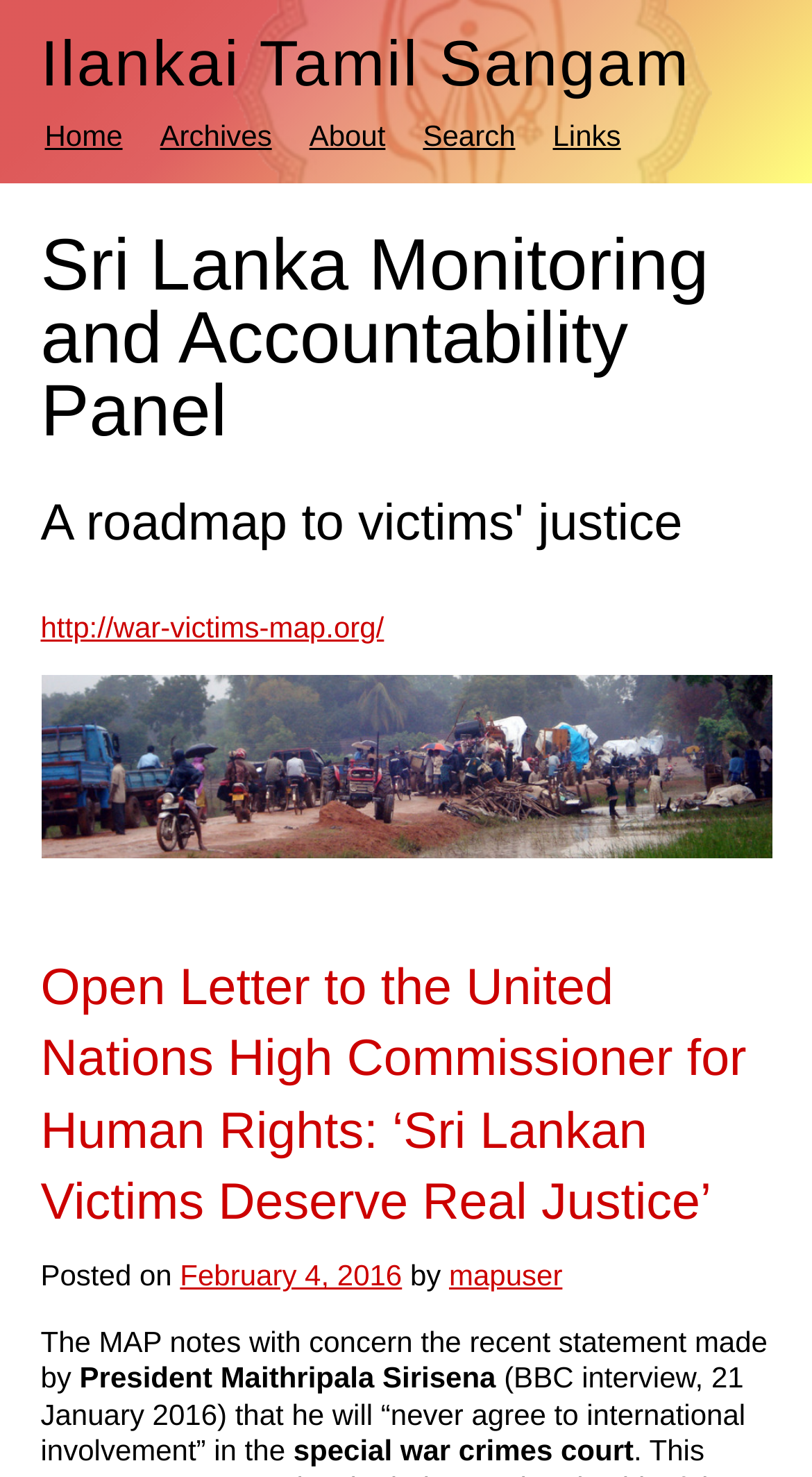Identify the bounding box coordinates for the region to click in order to carry out this instruction: "Go to digital entertainment". Provide the coordinates using four float numbers between 0 and 1, formatted as [left, top, right, bottom].

None